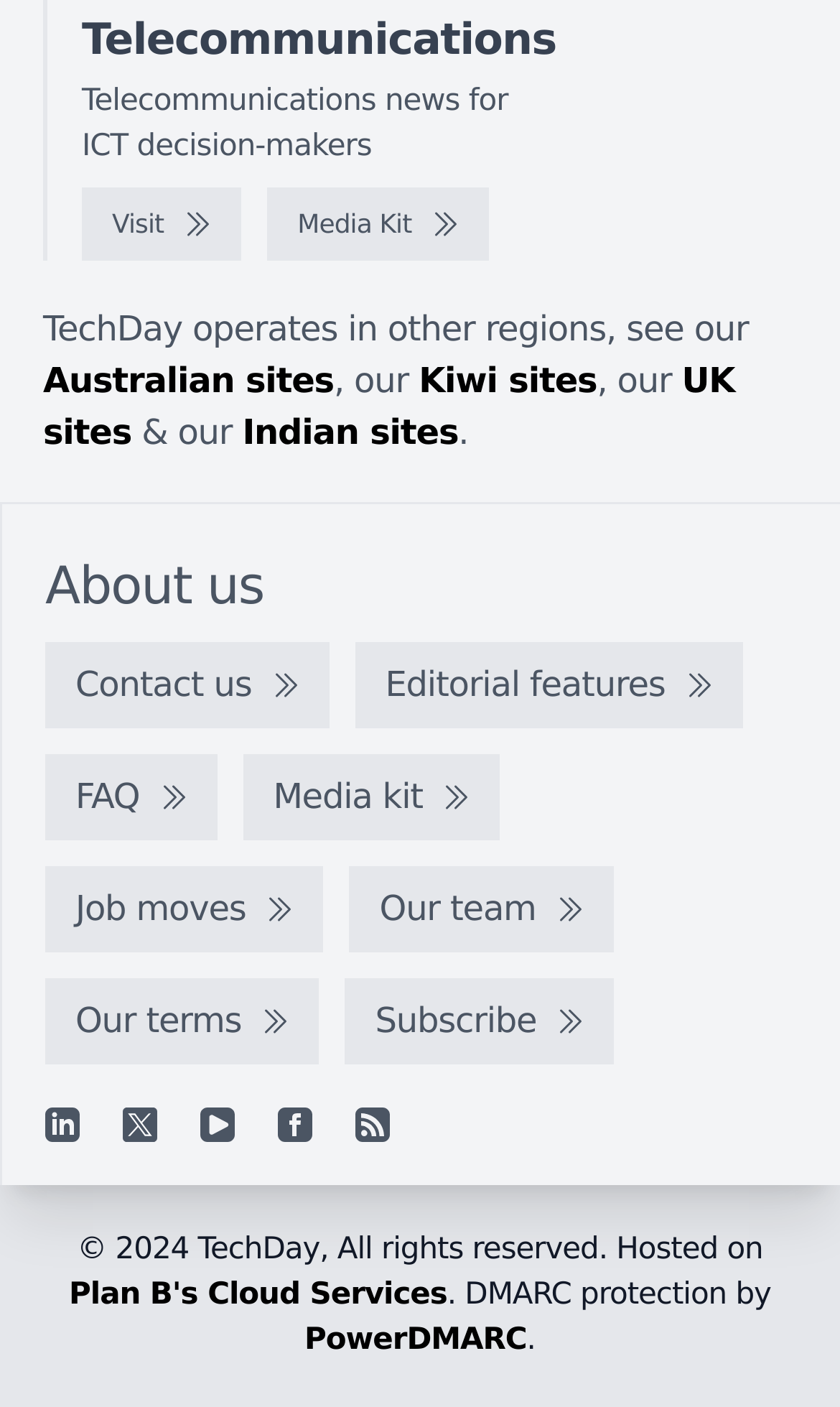Respond to the following query with just one word or a short phrase: 
What is the name of the company hosting this website?

Plan B's Cloud Services